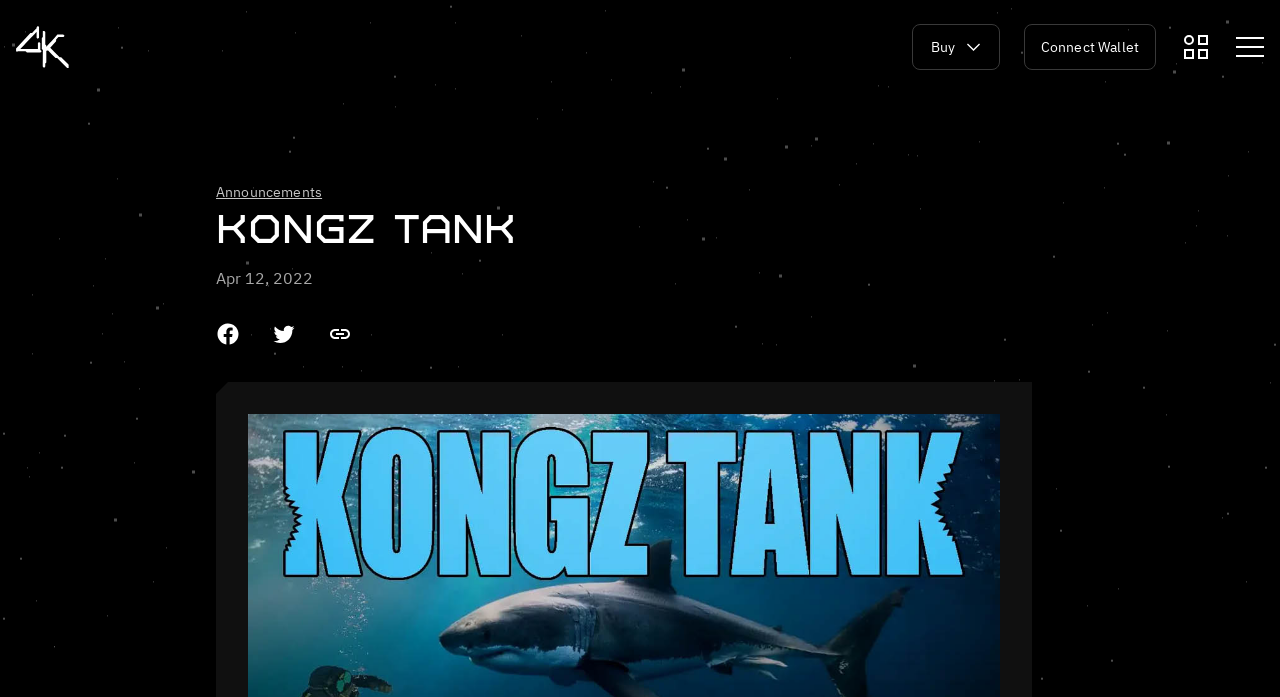Locate the bounding box coordinates of the UI element described by: "Buy". The bounding box coordinates should consist of four float numbers between 0 and 1, i.e., [left, top, right, bottom].

[0.712, 0.034, 0.781, 0.1]